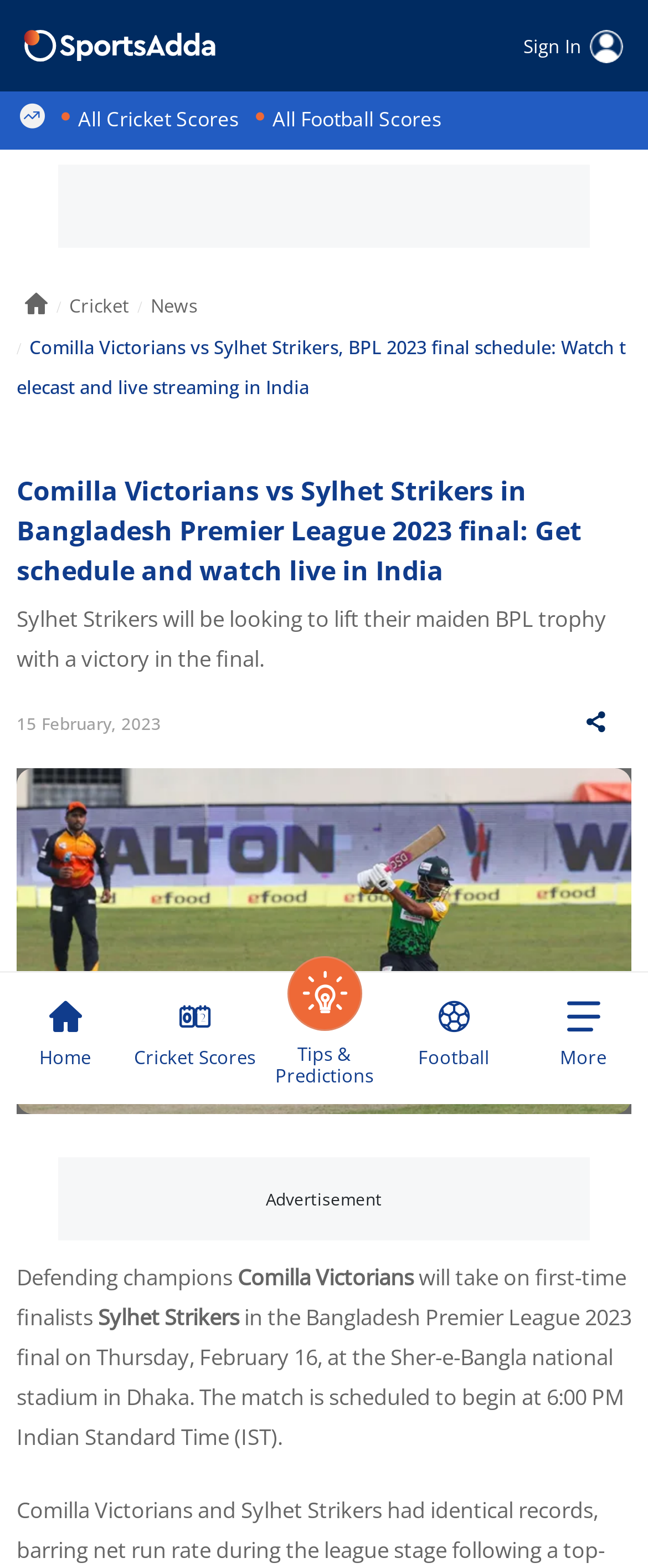What is the time of the final match in Indian Standard Time?
Using the image as a reference, deliver a detailed and thorough answer to the question.

I found the answer by looking at the text 'The match is scheduled to begin at 6:00 PM Indian Standard Time (IST)' which is mentioned in the paragraph describing the schedule of the final match.